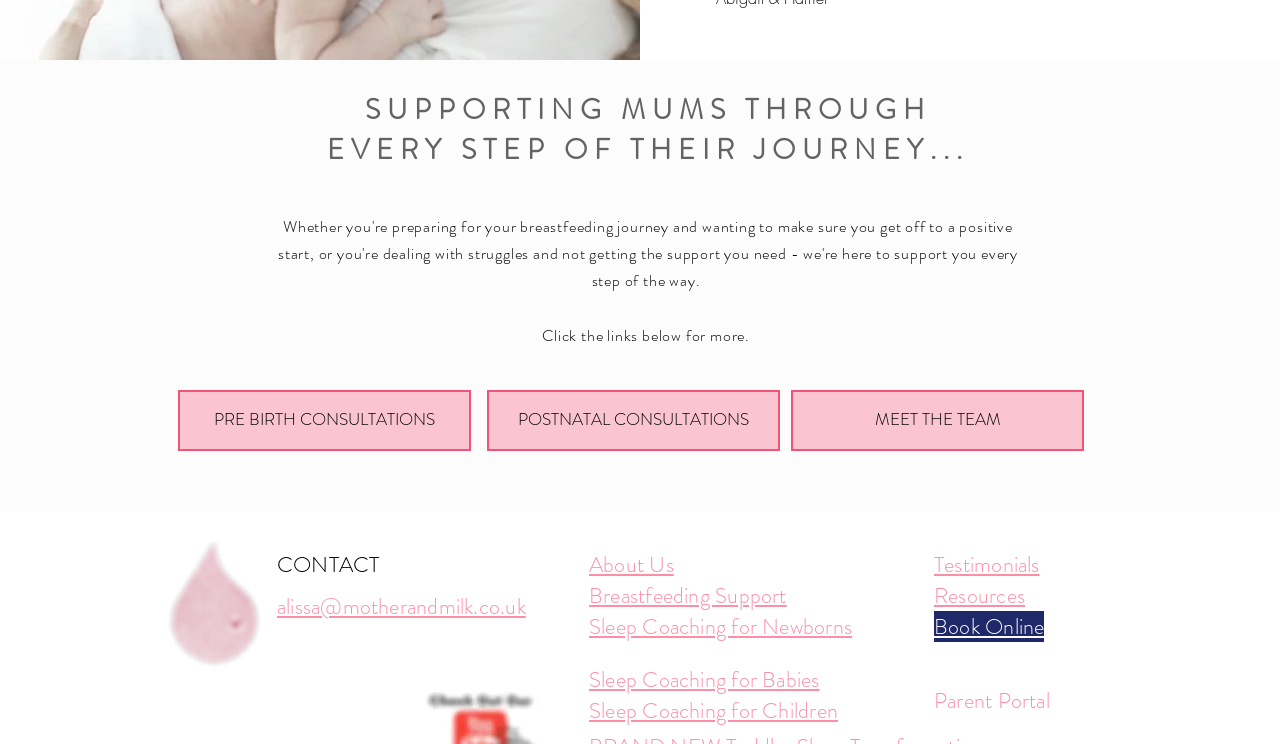Find the bounding box coordinates of the element I should click to carry out the following instruction: "Learn about breastfeeding support".

[0.46, 0.783, 0.615, 0.818]